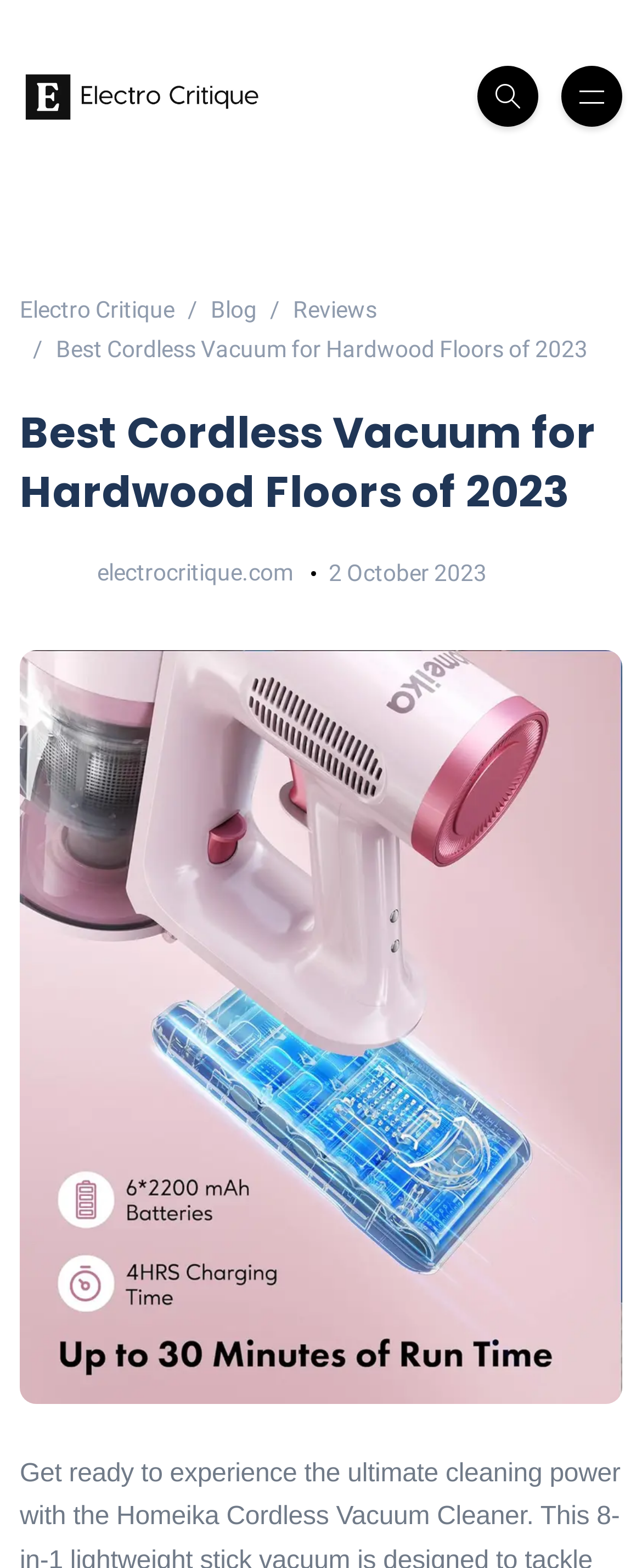Describe all visible elements and their arrangement on the webpage.

The webpage is about reviewing the best cordless vacuum for hardwood floors in 2023. At the top left corner, there is a logo of "Electro Critique" which is also a link, accompanied by an image of the same logo. On the top right corner, there are two buttons, one with an icon and the other empty. 

Below the logo, there is a navigation bar with three links: "Electro Critique", "Blog", and "Reviews", which are aligned horizontally. 

Under the navigation bar, there is a large heading that reads "Best Cordless Vacuum for Hardwood Floors of 2023", which is also a static text. 

Further down, there is a link to "electrocritique.com" on the left, and a static text "2 October 2023" on the right, which are aligned horizontally. 

The main content of the webpage is not explicitly described in the accessibility tree, but based on the meta description, it is likely that the webpage is promoting the Homeika Cordless Vacuum Cleaner, highlighting its powerful suction, 8-in-1 design, and LED display for real-time performance information.